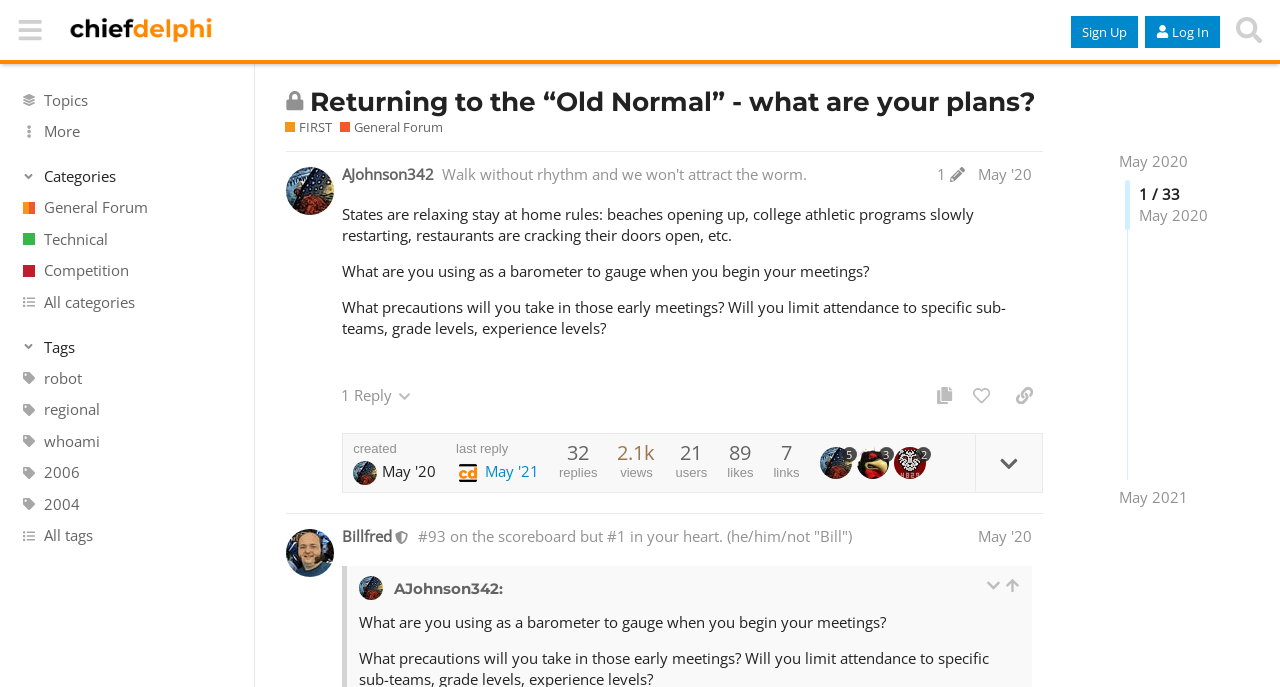Extract the bounding box coordinates of the UI element described: "title="Toes2nose Pamper and Nurture"". Provide the coordinates in the format [left, top, right, bottom] with values ranging from 0 to 1.

None